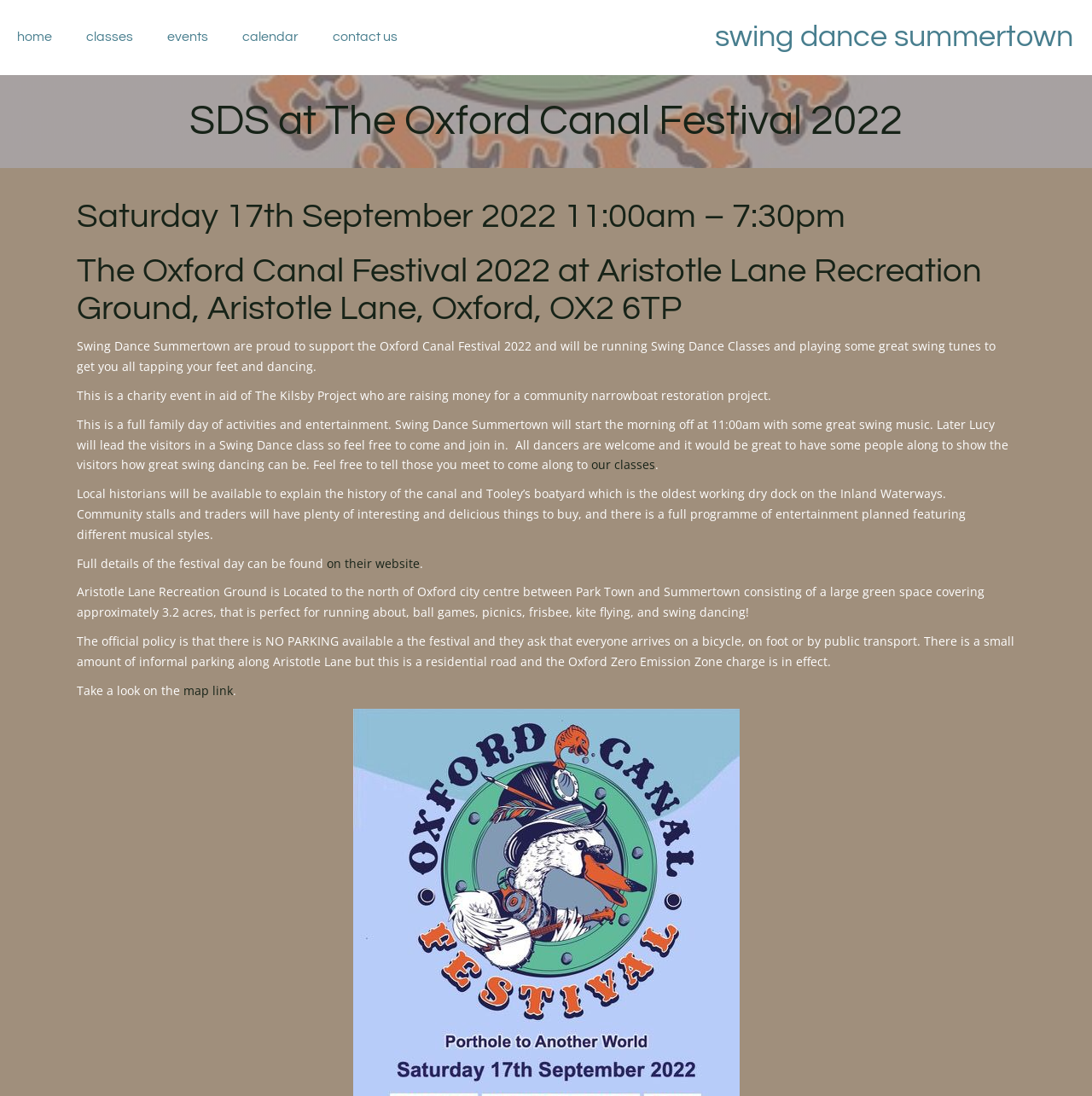What type of dance classes will be offered at the festival?
Please analyze the image and answer the question with as much detail as possible.

I found the answer by reading the text that says 'Swing Dance Summertown are proud to support the Oxford Canal Festival 2022 and will be running Swing Dance Classes and playing some great swing tunes to get you all tapping your feet and dancing.'